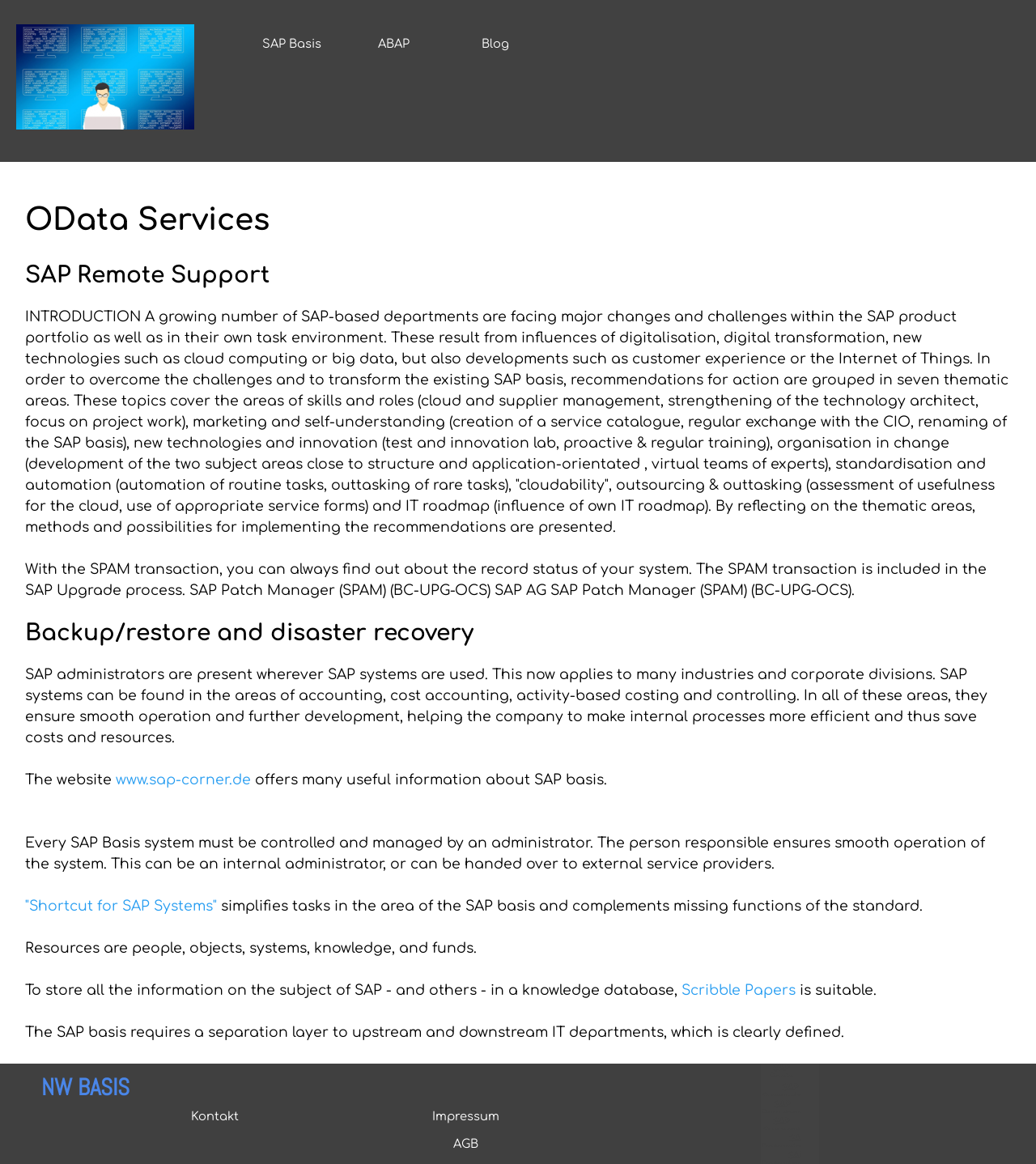Present a detailed account of what is displayed on the webpage.

The webpage is about SAP Basis OData Services, with a focus on SAP administration and related topics. At the top, there is a navigation bar with links to "SAP Basis", "ABAP", and "Blog". Below this, there is a section with a link to "SAP Basis Admin" accompanied by an image.

The main content area is divided into several sections. The first section has a heading "OData Services" and provides an introduction to the challenges faced by SAP-based departments and the need for transformation. This is followed by a lengthy paragraph discussing the thematic areas for implementing recommendations, including skills and roles, marketing and self-understanding, new technologies and innovation, and more.

The next section discusses the SPAM transaction and its role in the SAP Upgrade process. This is followed by sections on backup and restore, disaster recovery, and the role of SAP administrators. There is also a link to an external website, "www.sap-corner.de", which offers useful information about SAP basis.

Further down, there are sections on the importance of controlling and managing SAP Basis systems, the use of "Shortcut for SAP Systems" to simplify tasks, and the need for a knowledge database to store information on SAP and related topics. There is also a mention of the importance of separating the SAP basis from upstream and downstream IT departments.

At the bottom of the page, there are several links to other pages, including "Kontakt", "Impressum", and "AGB". There is also a section with links to various SAP-related topics, including "SAP Basis", "SAP Systemkopie", "SAP Benutzer", "SAP Support", and "SAP Datensicherung".